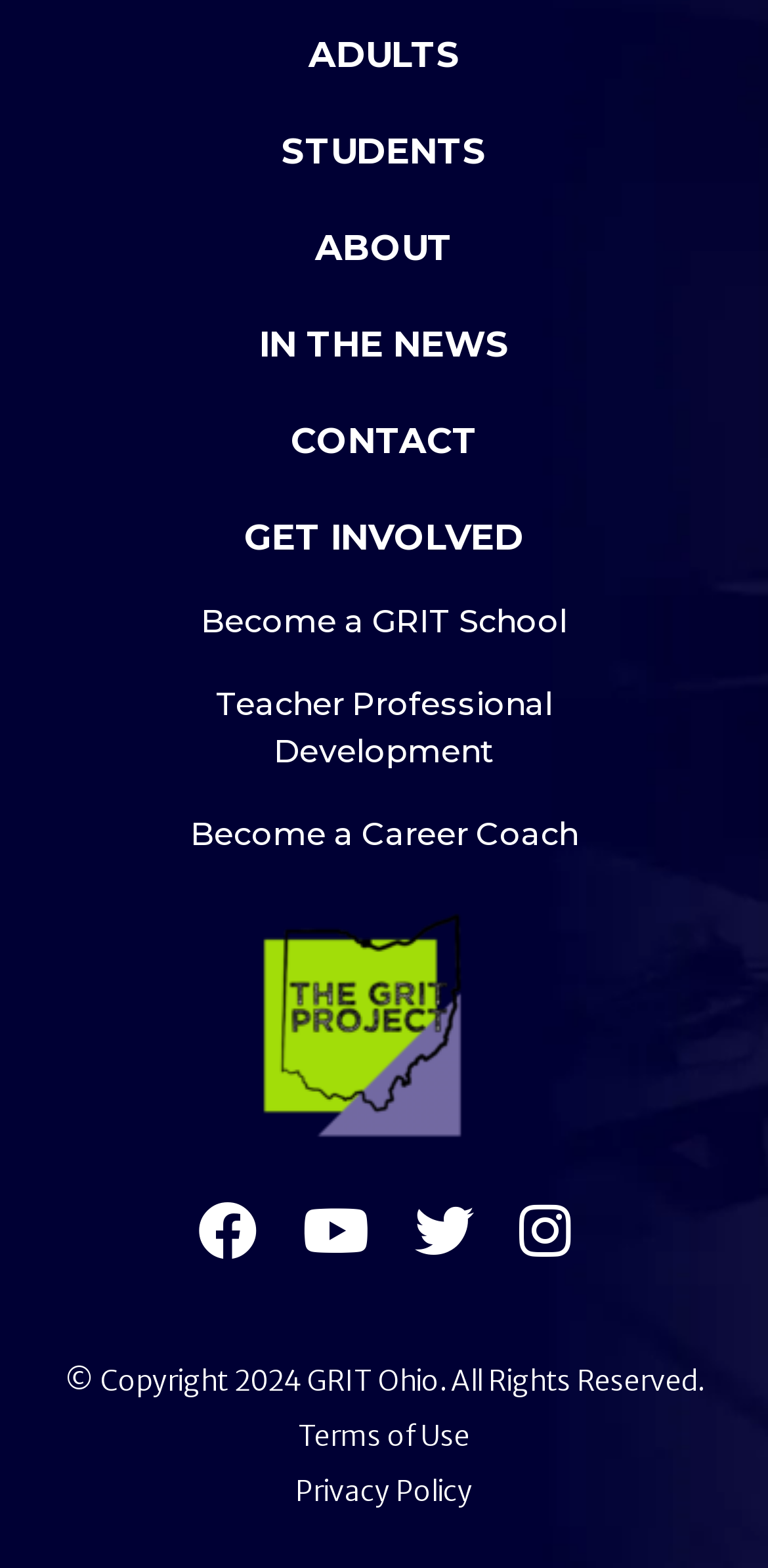Please find the bounding box coordinates of the element that needs to be clicked to perform the following instruction: "Click on the 'ADULTS' link". The bounding box coordinates should be four float numbers between 0 and 1, represented as [left, top, right, bottom].

[0.401, 0.022, 0.599, 0.049]